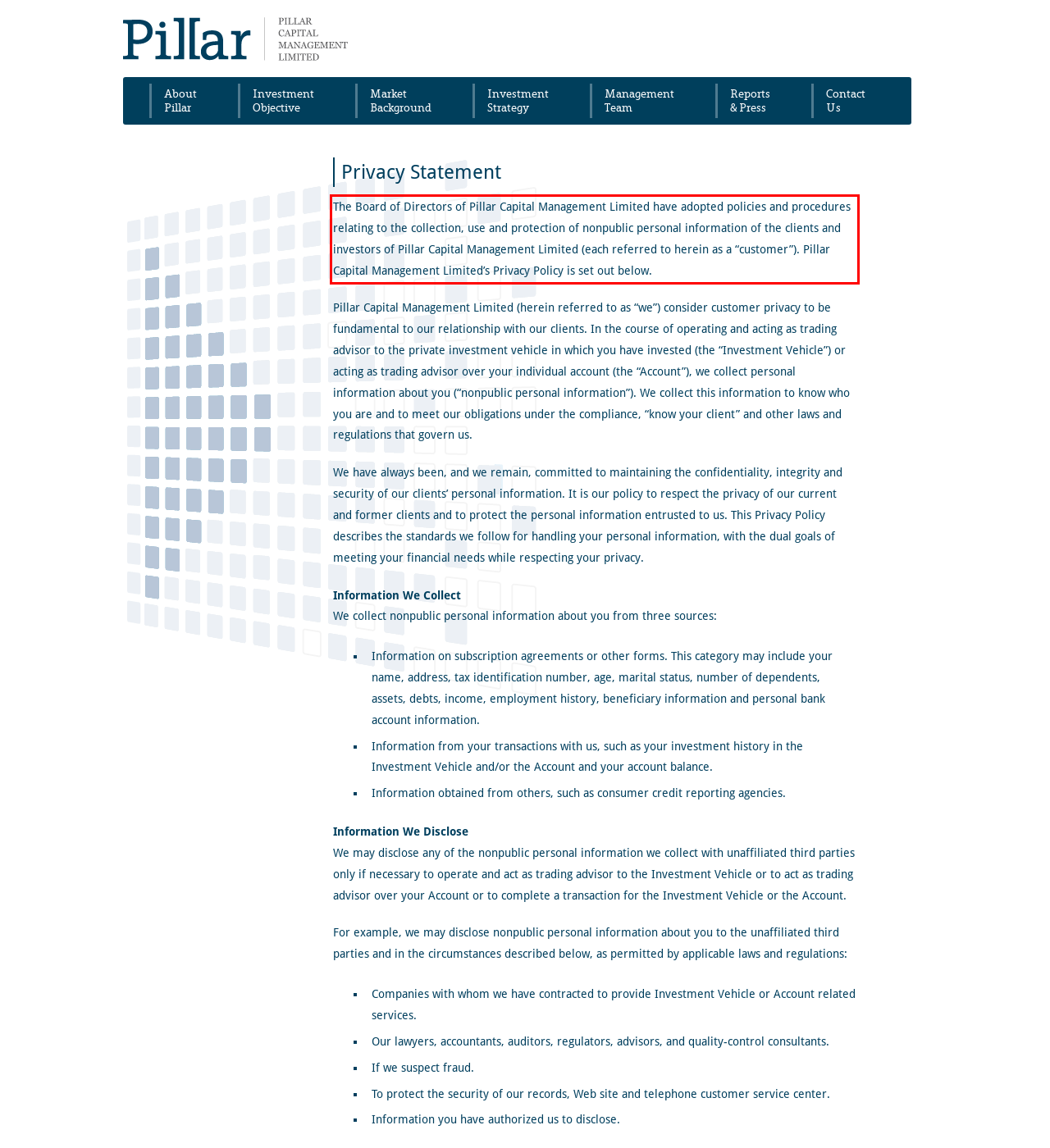You are provided with a screenshot of a webpage featuring a red rectangle bounding box. Extract the text content within this red bounding box using OCR.

The Board of Directors of Pillar Capital Management Limited have adopted policies and procedures relating to the collection, use and protection of nonpublic personal information of the clients and investors of Pillar Capital Management Limited (each referred to herein as a “customer”). Pillar Capital Management Limited’s Privacy Policy is set out below.